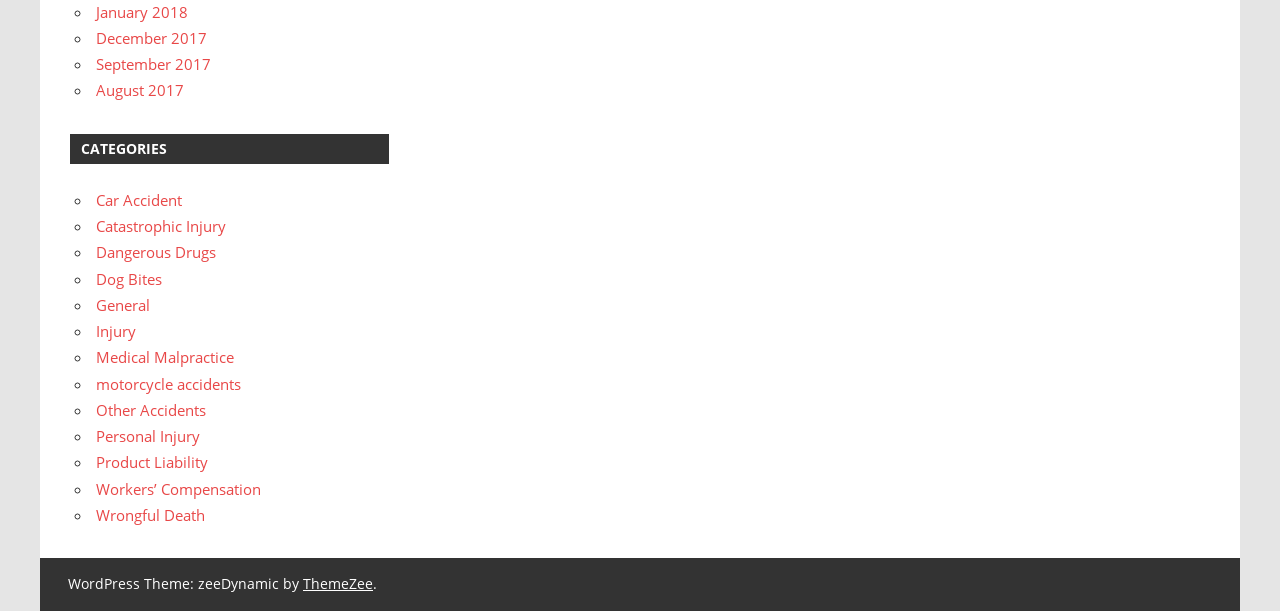Please identify the bounding box coordinates of the region to click in order to complete the given instruction: "Visit ThemeZee website". The coordinates should be four float numbers between 0 and 1, i.e., [left, top, right, bottom].

[0.237, 0.94, 0.291, 0.971]